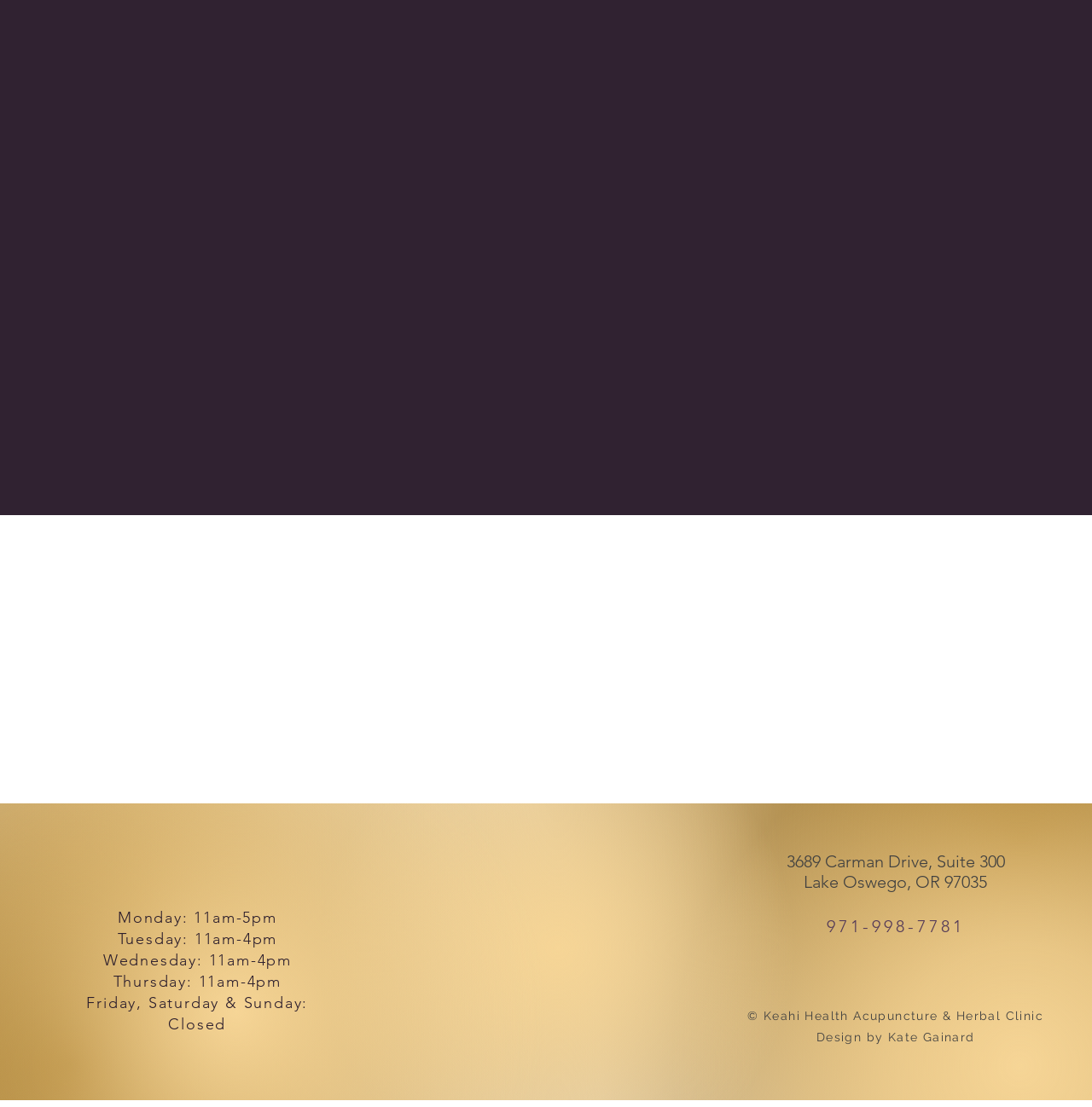Given the element description "Hours" in the screenshot, predict the bounding box coordinates of that UI element.

[0.13, 0.756, 0.233, 0.811]